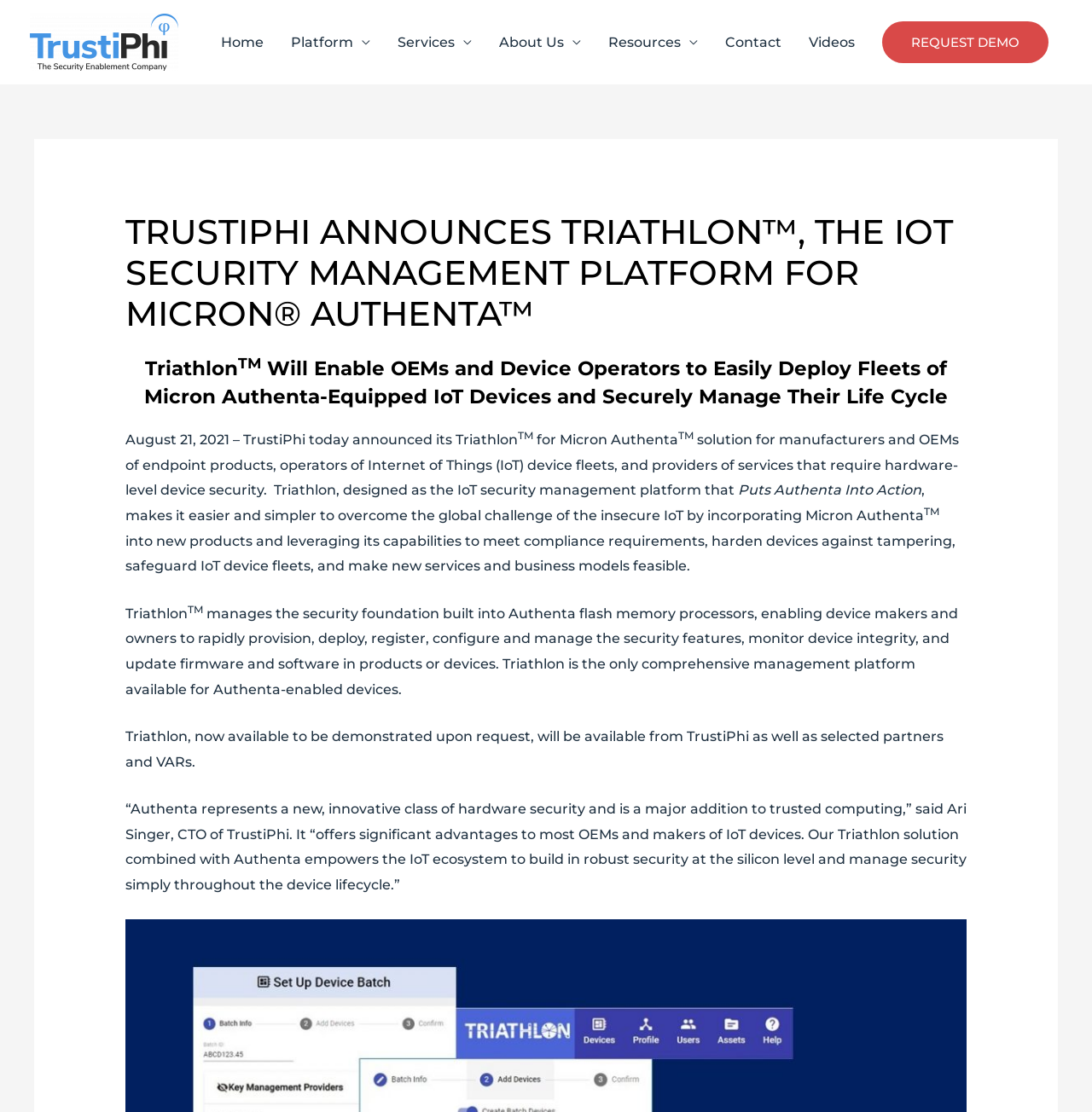Please mark the clickable region by giving the bounding box coordinates needed to complete this instruction: "Click on the 'TrustiPhi' logo".

[0.027, 0.012, 0.163, 0.064]